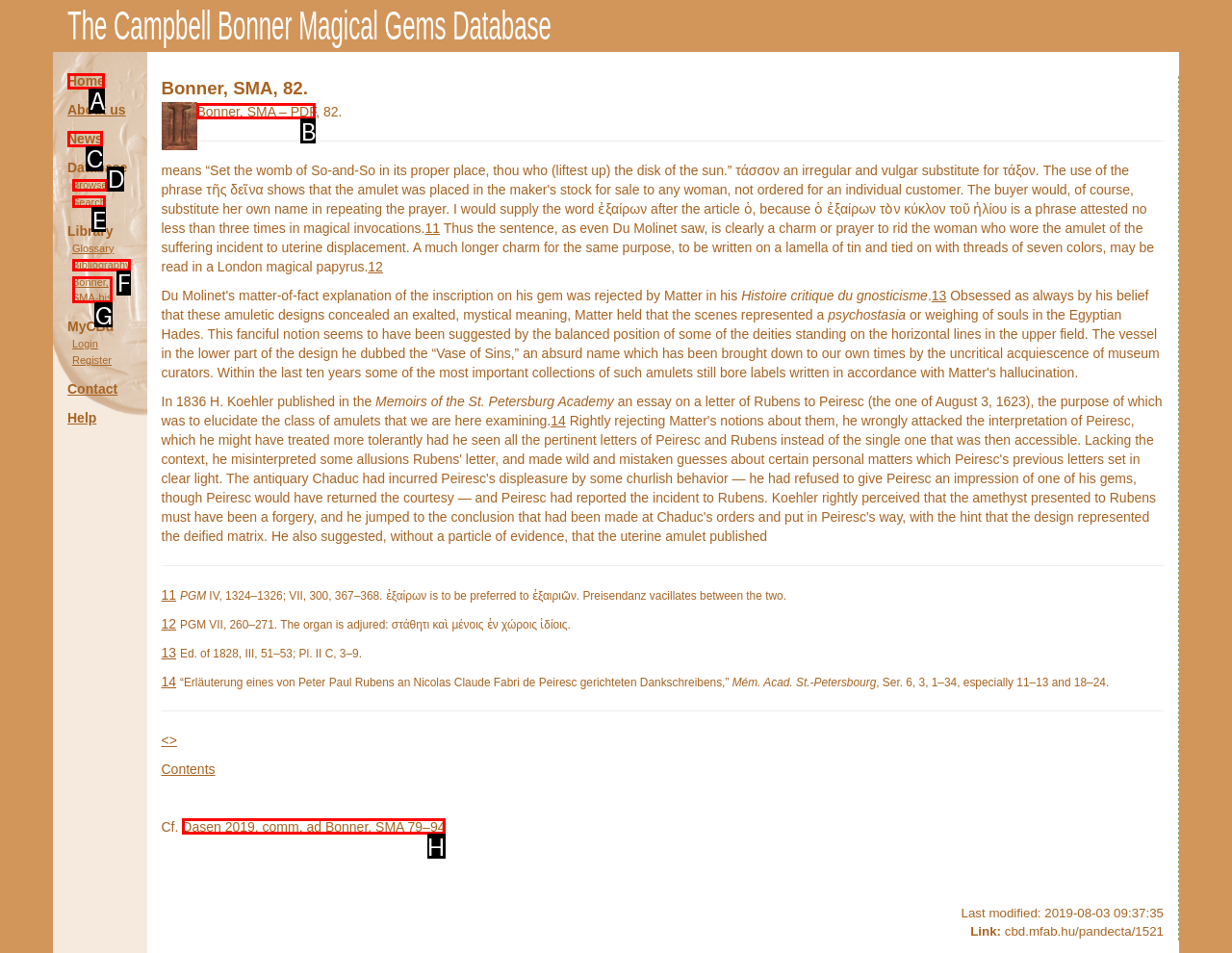Determine the letter of the UI element that you need to click to perform the task: View the PDF of Bonner, SMA.
Provide your answer with the appropriate option's letter.

B